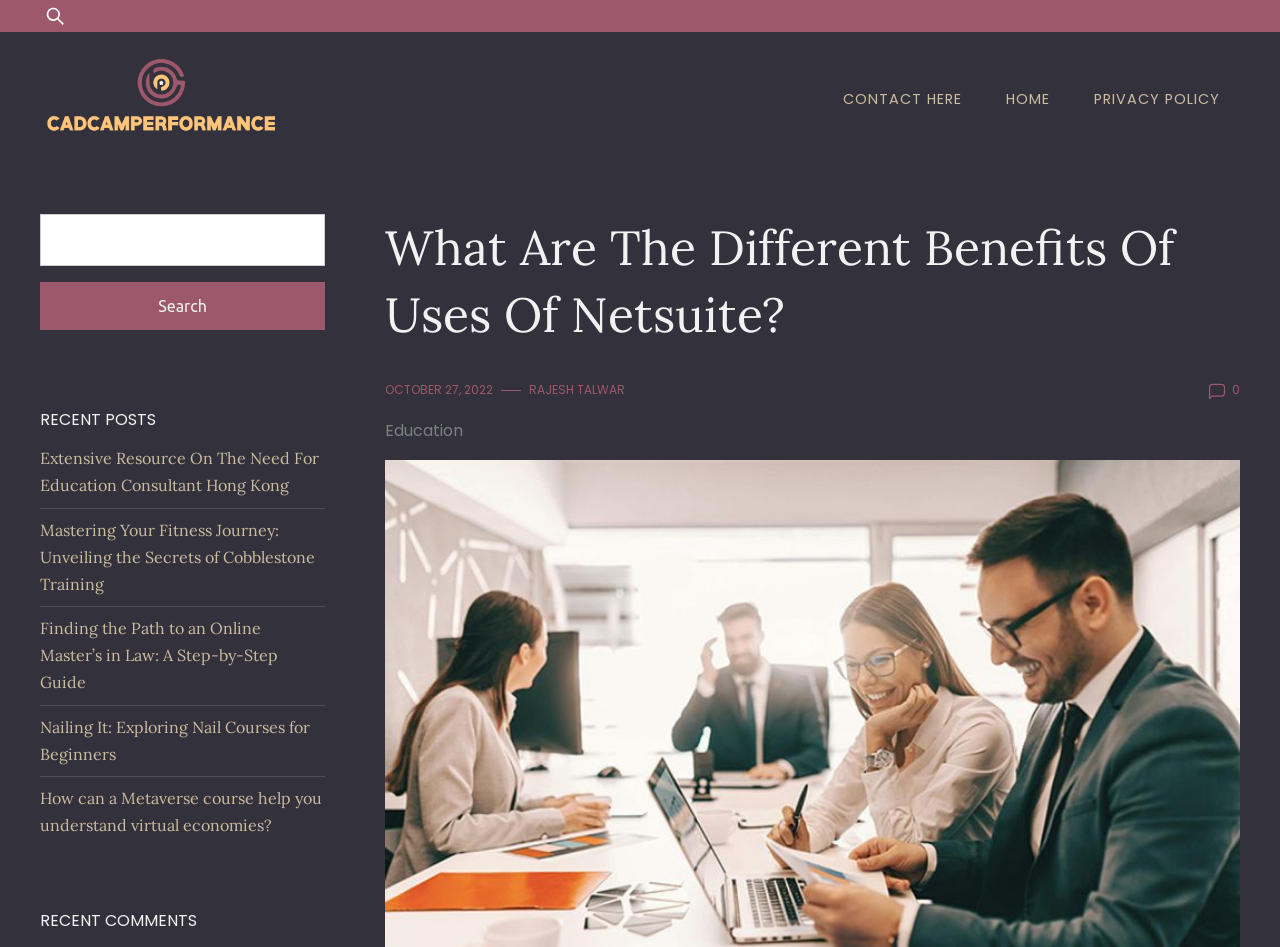Provide a short, one-word or phrase answer to the question below:
How many links are in the top navigation bar?

3